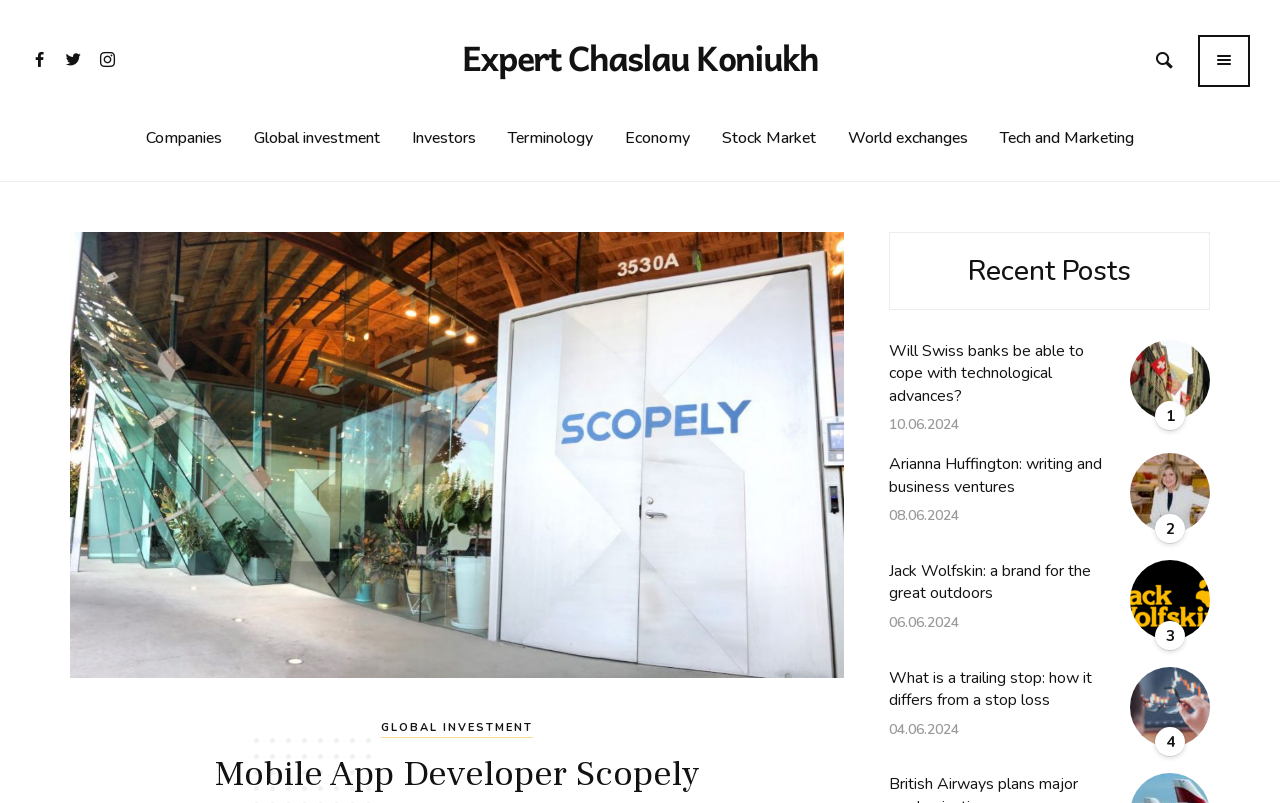What is the category of the link 'Tech and Marketing'?
From the screenshot, supply a one-word or short-phrase answer.

Companies